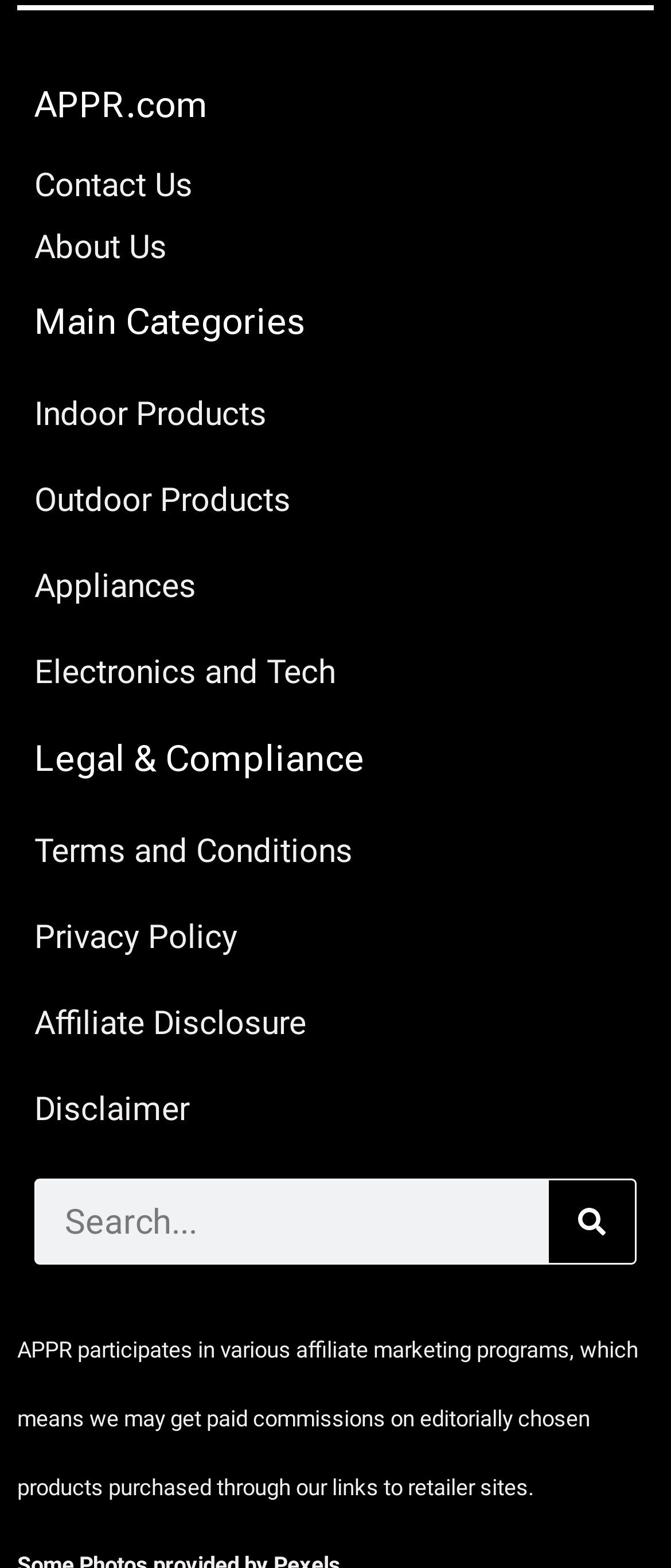Please answer the following question using a single word or phrase: 
What is the purpose of the search box?

To search the website